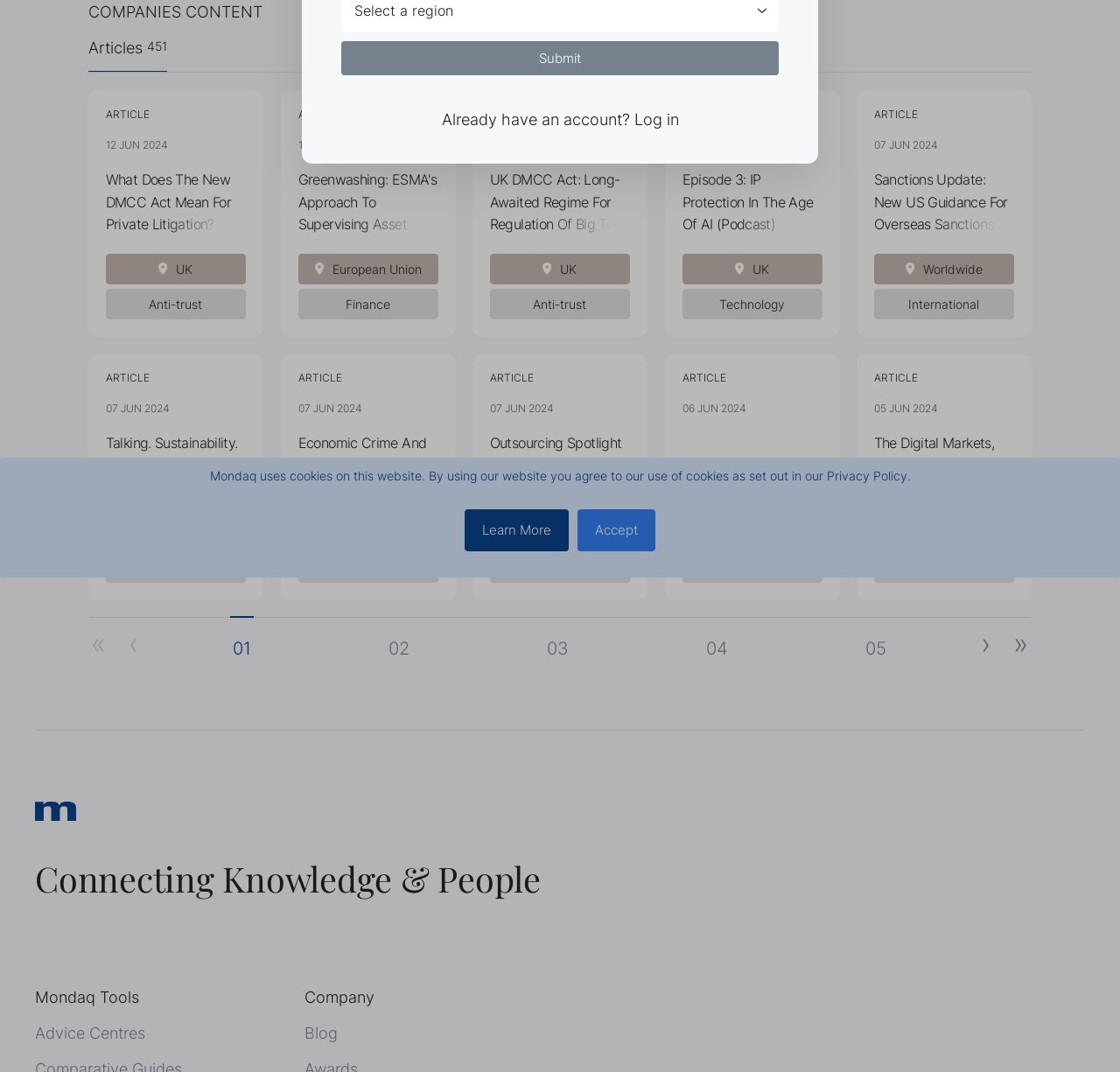Given the element description: "parent_node: Connecting Knowledge & People", predict the bounding box coordinates of this UI element. The coordinates must be four float numbers between 0 and 1, given as [left, top, right, bottom].

[0.031, 0.73, 0.969, 0.774]